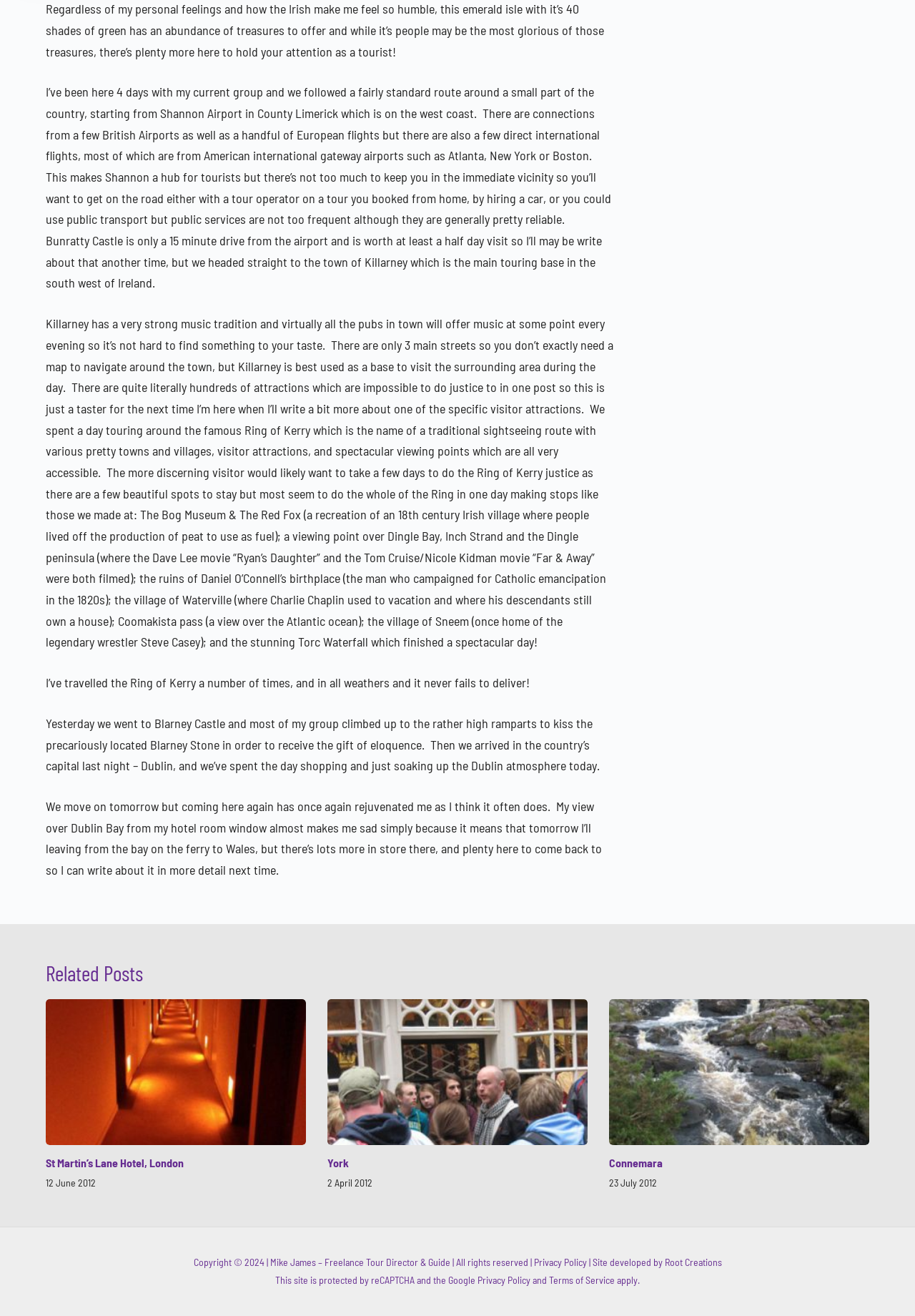What is the name of the airport mentioned in the text?
Please provide a comprehensive answer based on the information in the image.

The text mentions that the author's group started their journey from Shannon Airport in County Limerick, which is on the west coast of Ireland and has connections from a few British Airports as well as a handful of European flights.